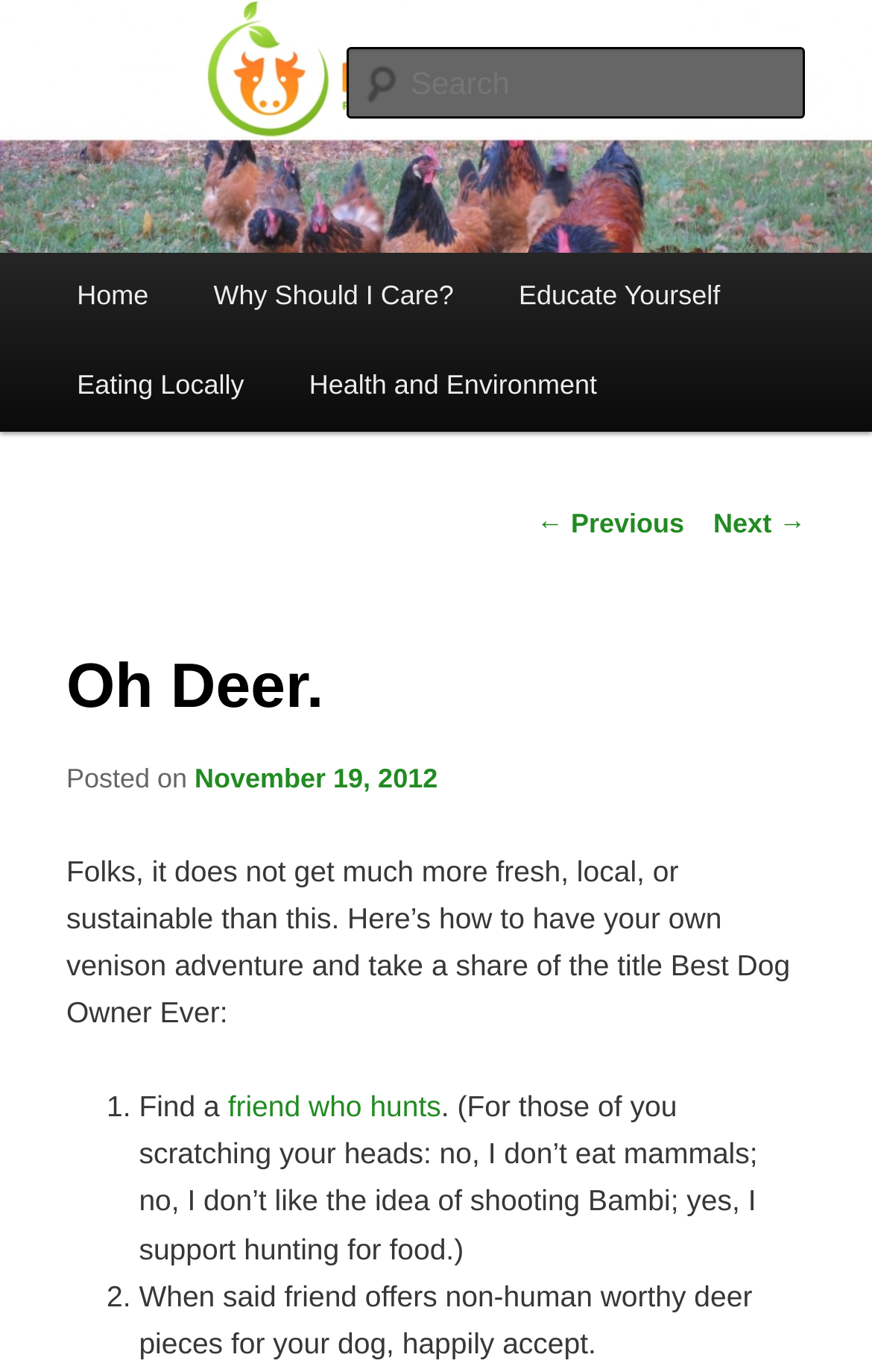Select the bounding box coordinates of the element I need to click to carry out the following instruction: "Go to the home page".

[0.051, 0.185, 0.208, 0.25]